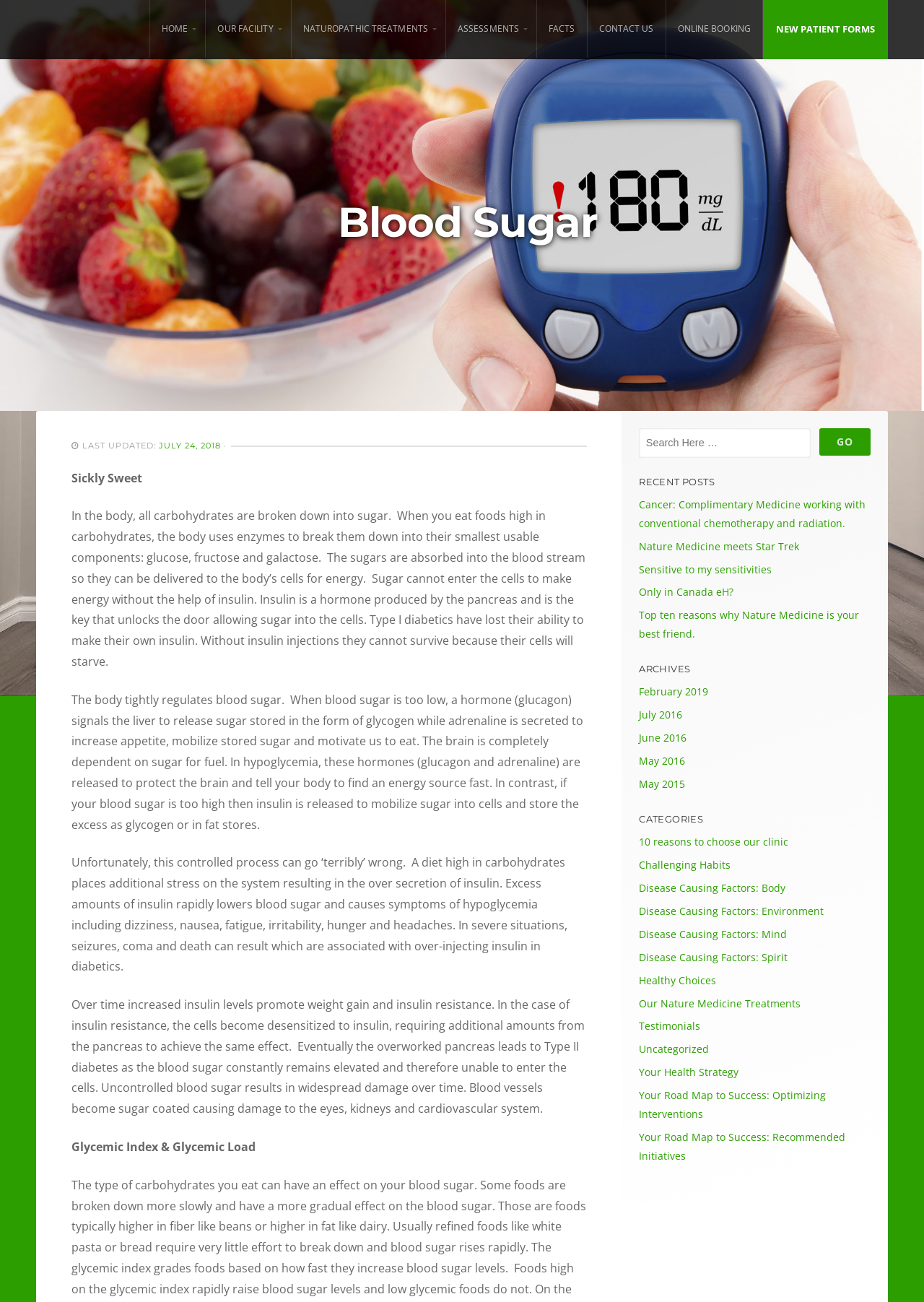Determine the bounding box for the described HTML element: "Nature Medicine meets Star Trek". Ensure the coordinates are four float numbers between 0 and 1 in the format [left, top, right, bottom].

[0.692, 0.414, 0.865, 0.425]